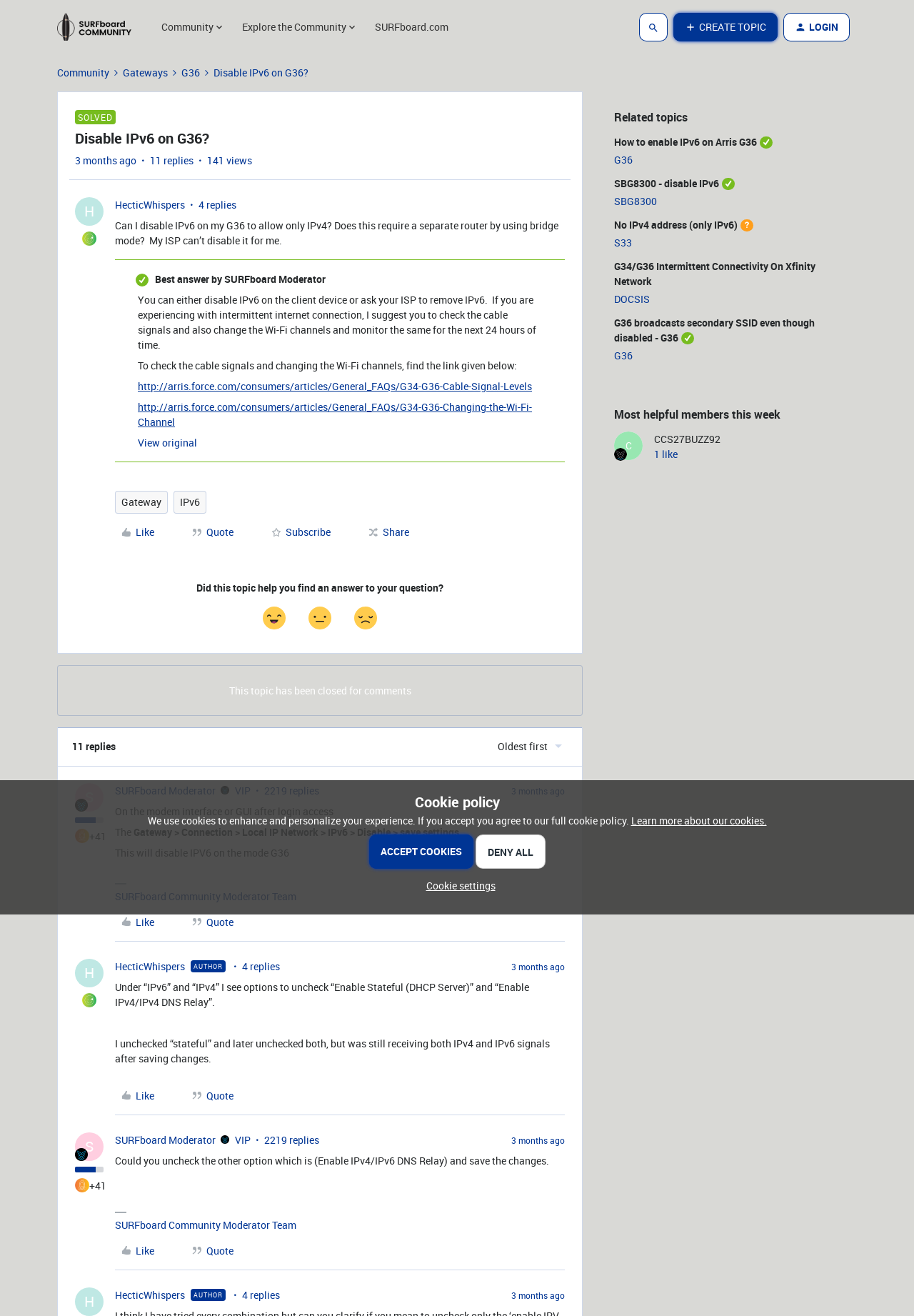Who is the SURFboard Community Moderator?
Please provide a comprehensive answer based on the information in the image.

The SURFboard Community Moderator is 'SURFboard Moderator' which can be found in the text 'SURFboard Community Moderator Team' on the webpage.